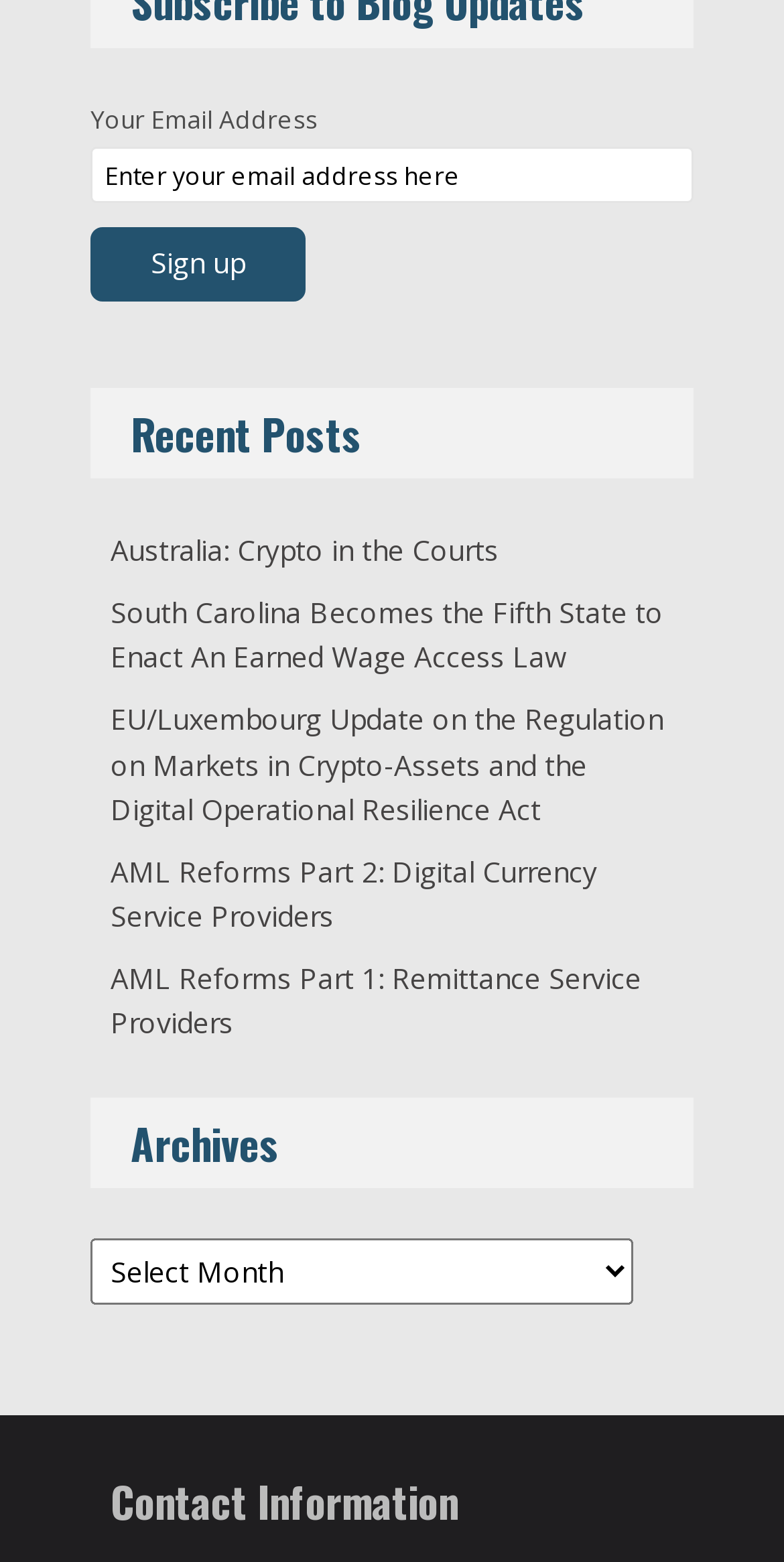Please answer the following question using a single word or phrase: 
How many links are under 'Recent Posts'?

5